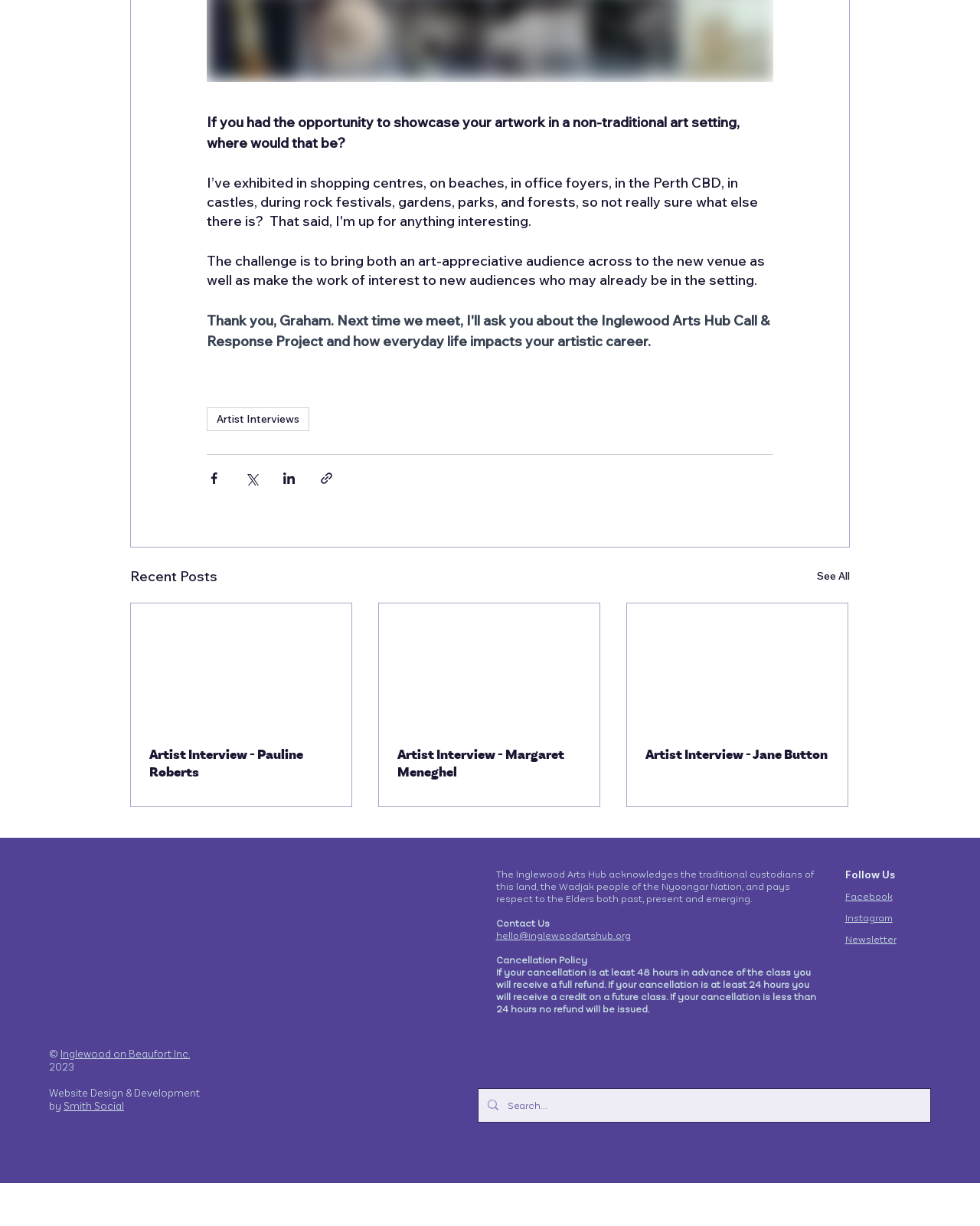What is the purpose of the 'Share via' buttons?
Make sure to answer the question with a detailed and comprehensive explanation.

The 'Share via' buttons, including 'Share via Facebook', 'Share via Twitter', and 'Share via LinkedIn', are likely intended to allow users to share content from the webpage on various social media platforms.